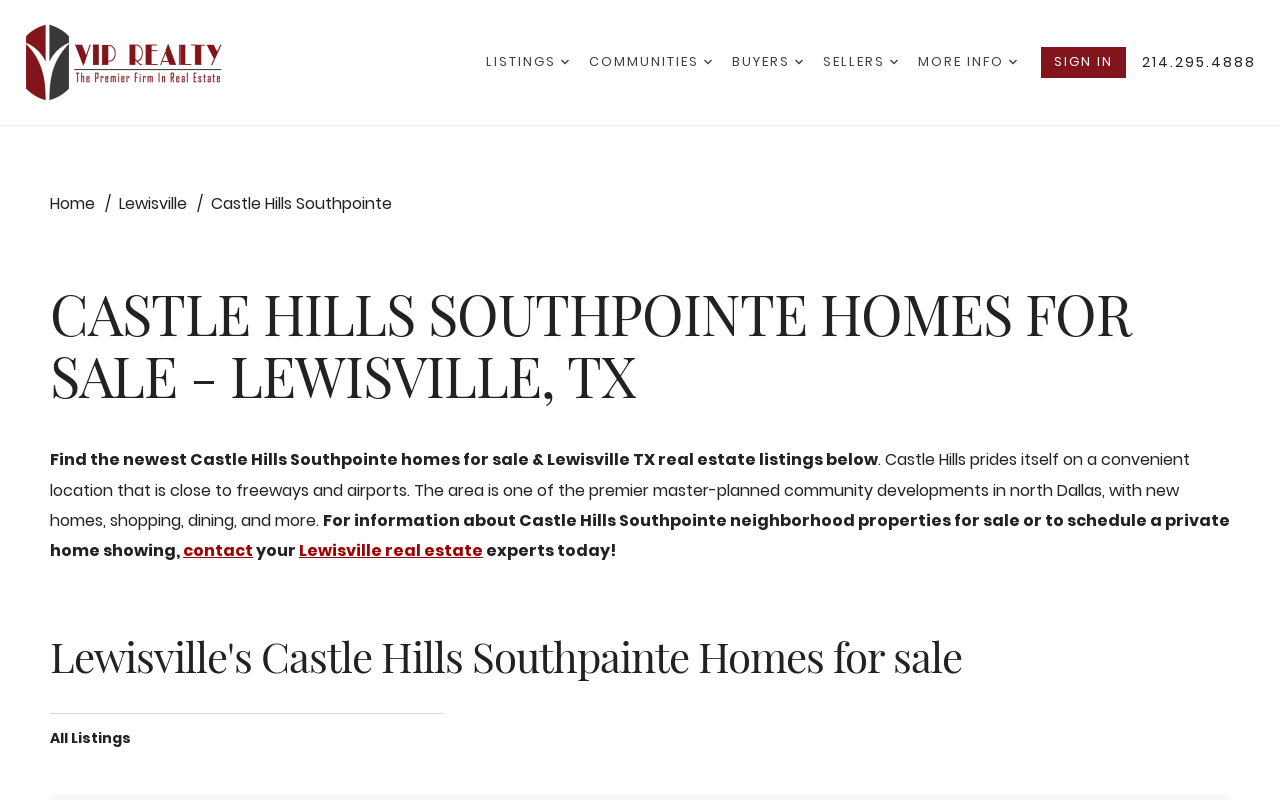Provide the bounding box coordinates for the area that should be clicked to complete the instruction: "Contact Lewisville real estate experts".

[0.143, 0.674, 0.198, 0.703]